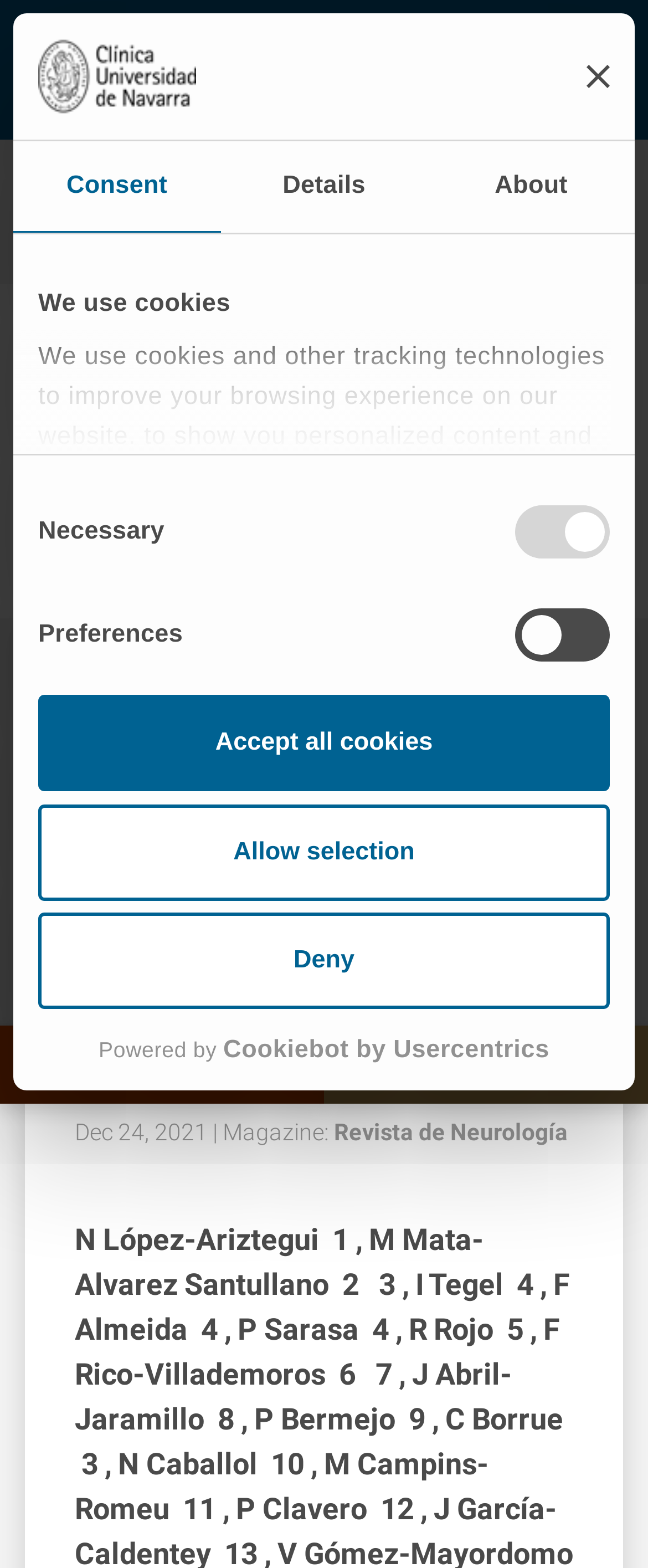Please identify the bounding box coordinates of the area I need to click to accomplish the following instruction: "View the Research and Trials page".

[0.182, 0.116, 0.459, 0.133]